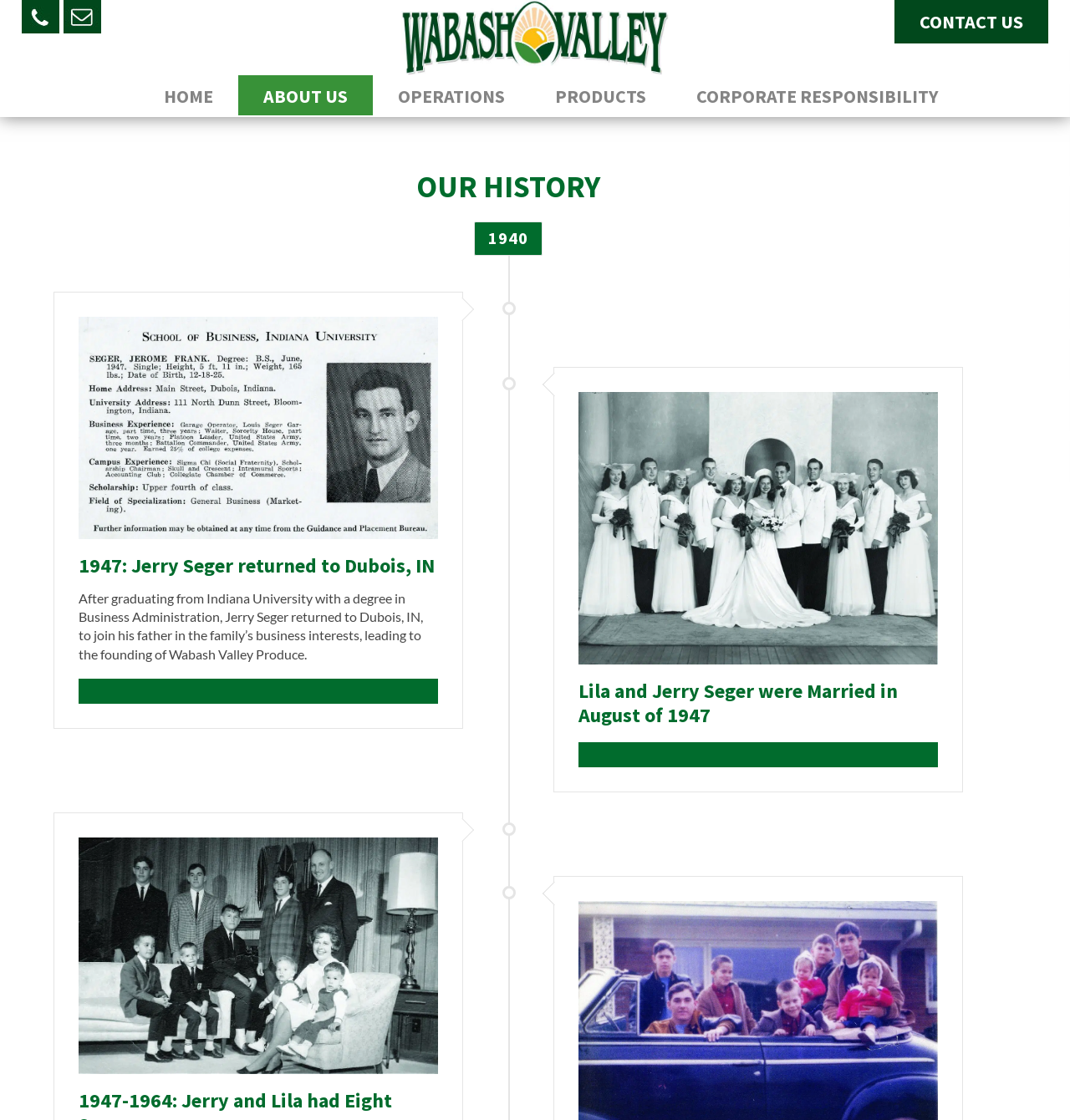Determine the bounding box coordinates of the clickable element necessary to fulfill the instruction: "Click the 'CONTACT US' link". Provide the coordinates as four float numbers within the 0 to 1 range, i.e., [left, top, right, bottom].

[0.836, 0.0, 0.98, 0.039]